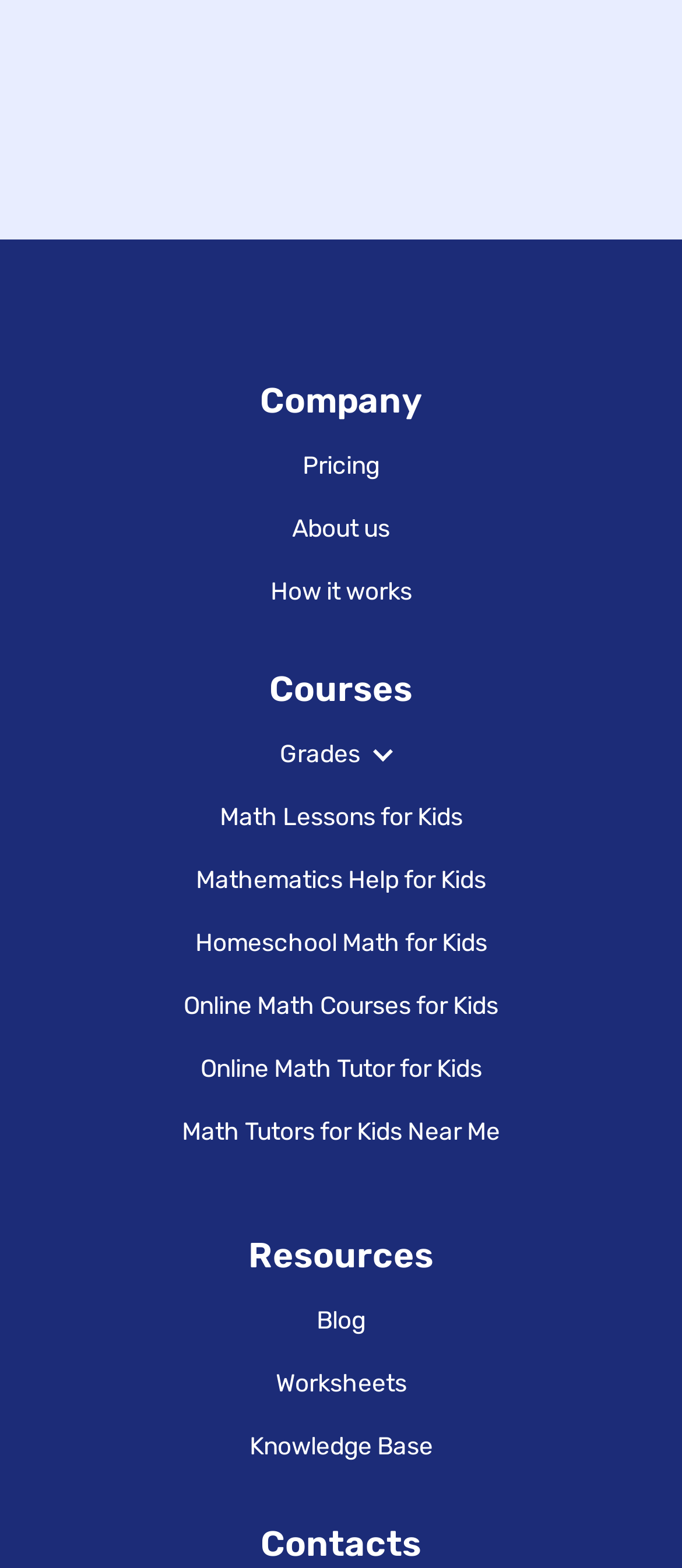How many grade levels are listed on the webpage? From the image, respond with a single word or brief phrase.

8